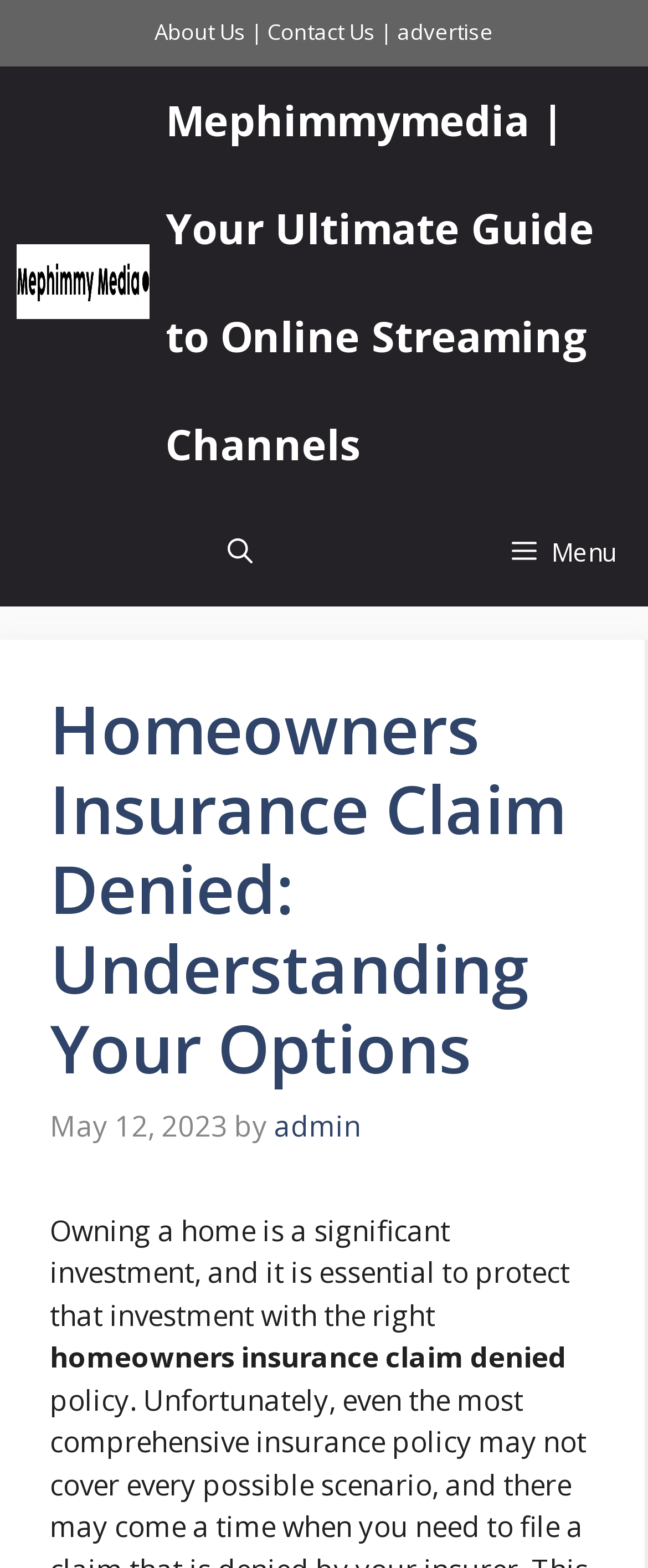Identify the bounding box coordinates of the clickable region necessary to fulfill the following instruction: "Visit the Contact Us page". The bounding box coordinates should be four float numbers between 0 and 1, i.e., [left, top, right, bottom].

[0.413, 0.011, 0.579, 0.03]